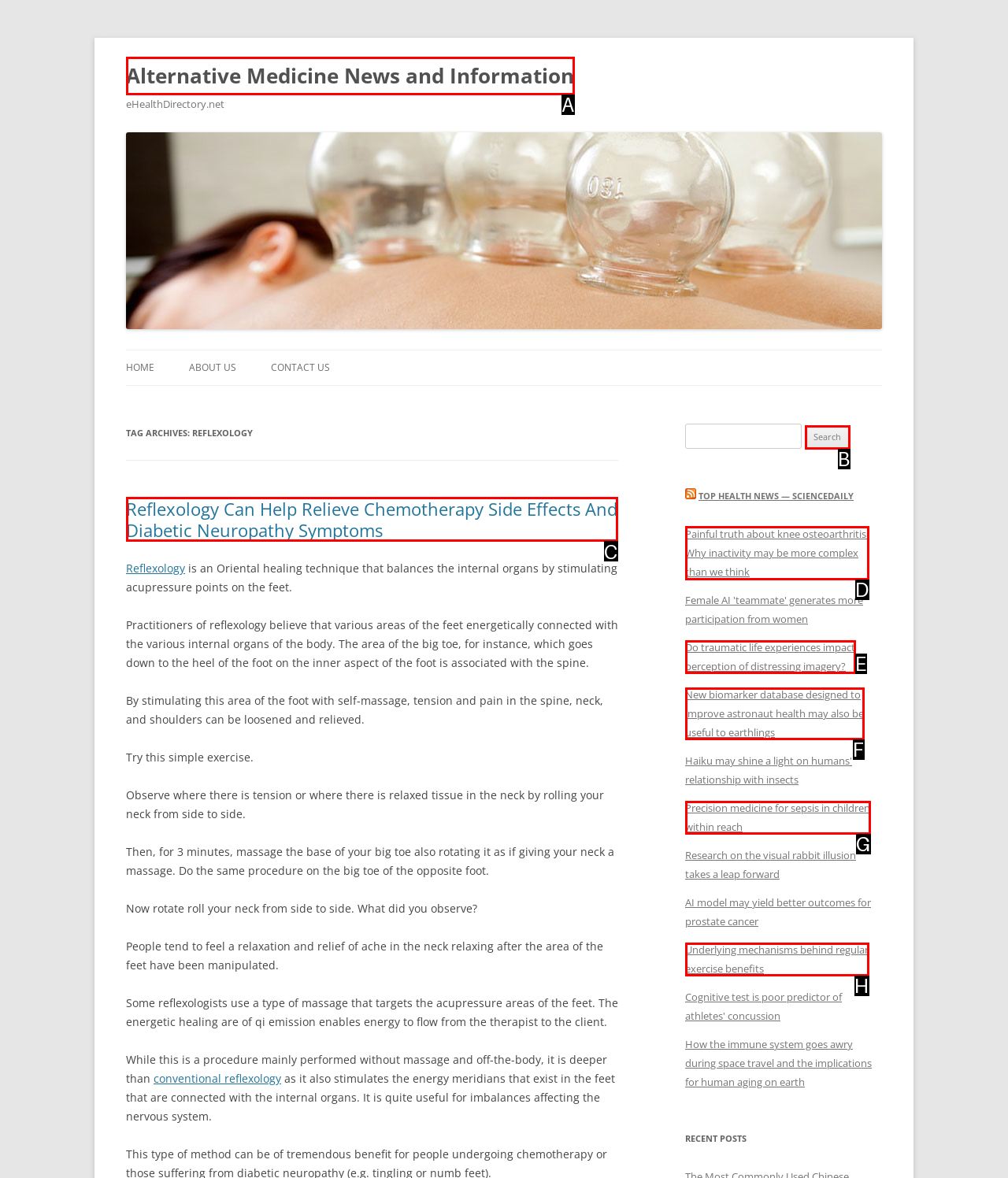Which lettered option should be clicked to achieve the task: Read the news about 'Painful truth about knee osteoarthritis: Why inactivity may be more complex than we think'? Choose from the given choices.

D